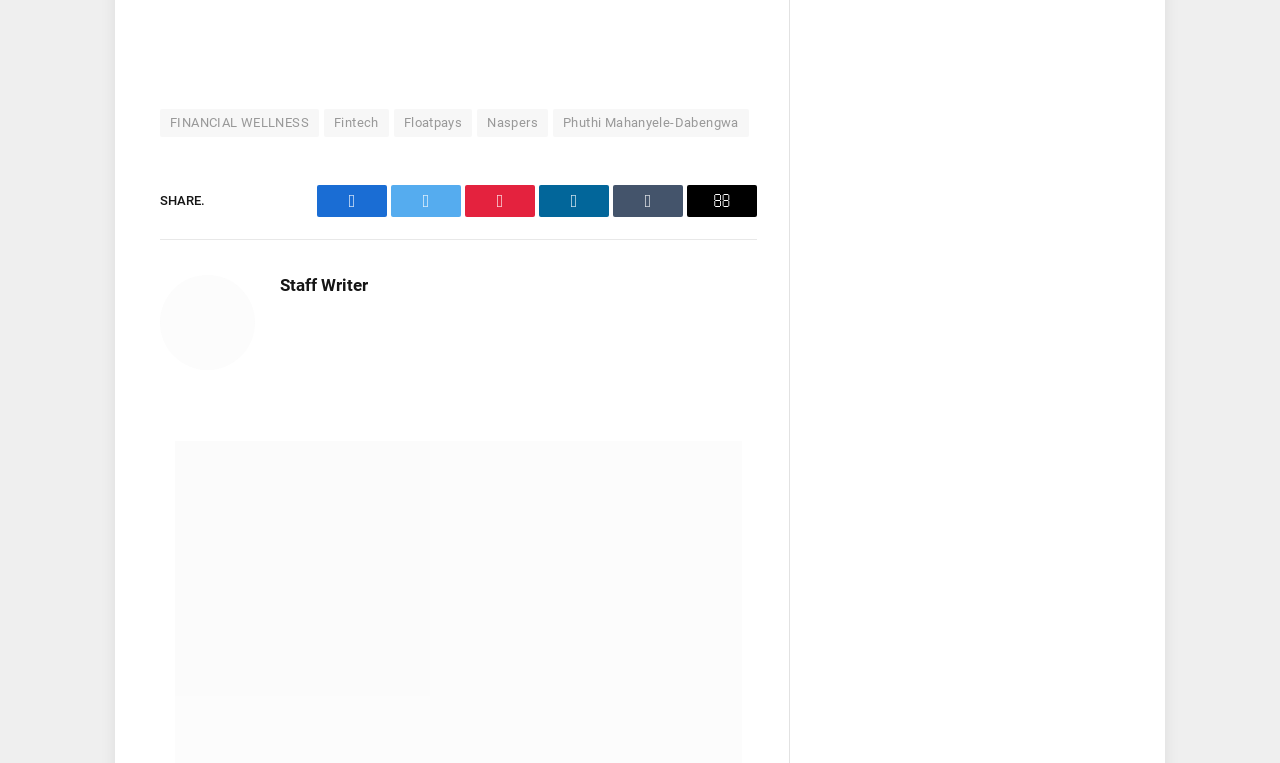Find the bounding box coordinates of the element to click in order to complete the given instruction: "Click on FINANCIAL WELLNESS."

[0.125, 0.143, 0.249, 0.179]